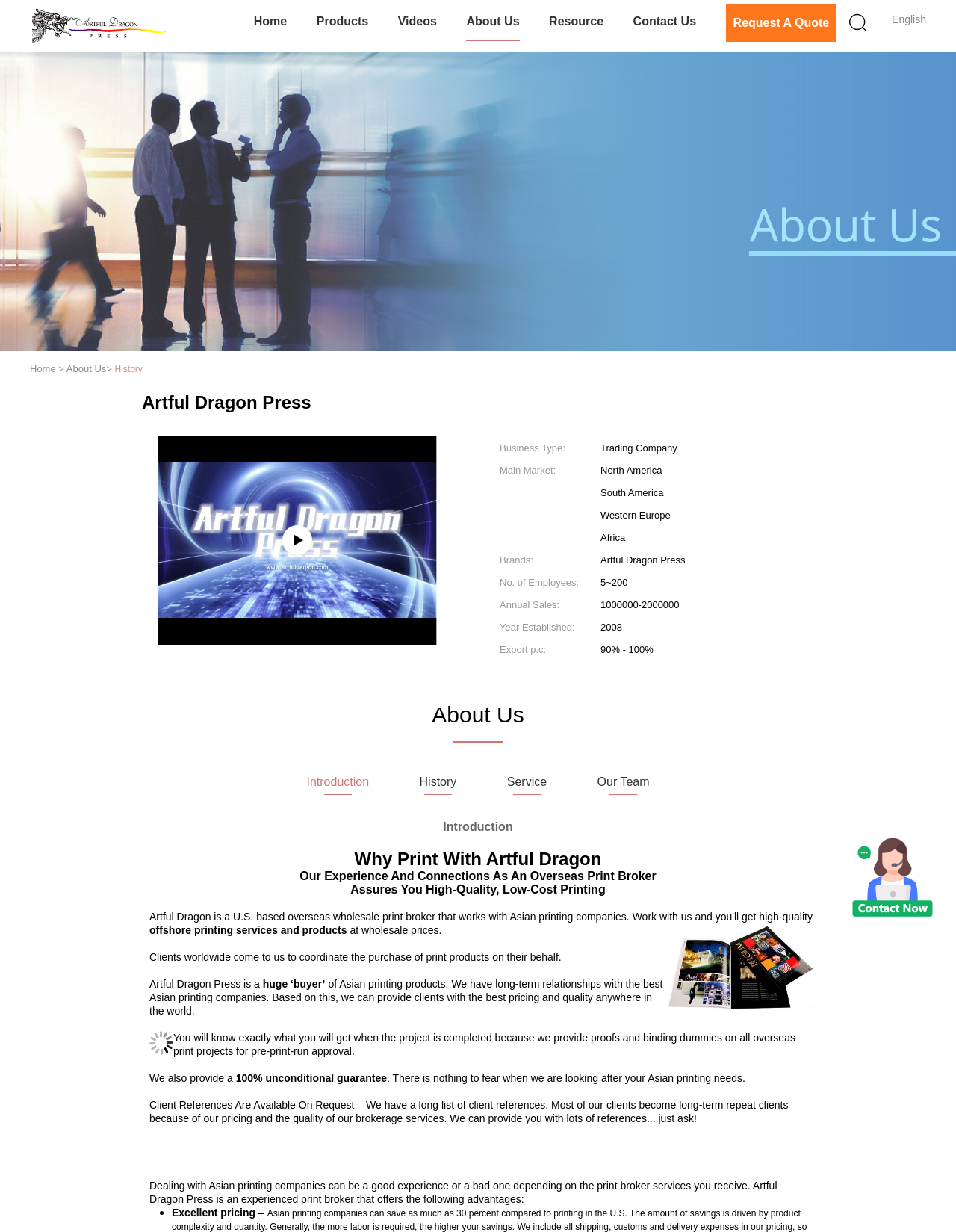Highlight the bounding box coordinates of the element that should be clicked to carry out the following instruction: "Click the 'Introduction' link". The coordinates must be given as four float numbers ranging from 0 to 1, i.e., [left, top, right, bottom].

[0.321, 0.624, 0.386, 0.645]